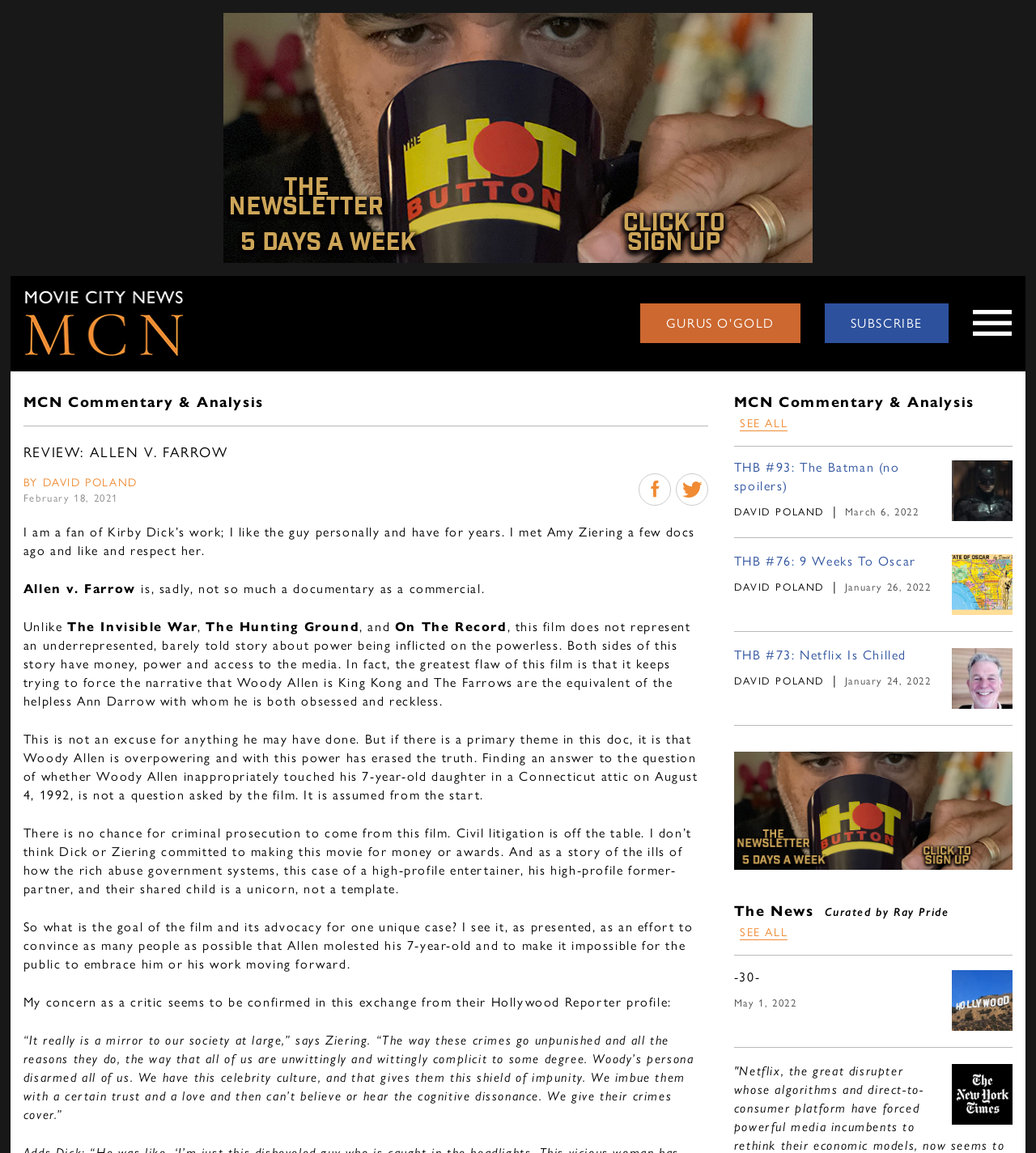Look at the image and write a detailed answer to the question: 
What is the name of the movie being reviewed?

The question can be answered by looking at the StaticText element with the text 'Allen v. Farrow' which is located at [0.022, 0.502, 0.136, 0.518] and is a part of the review article.